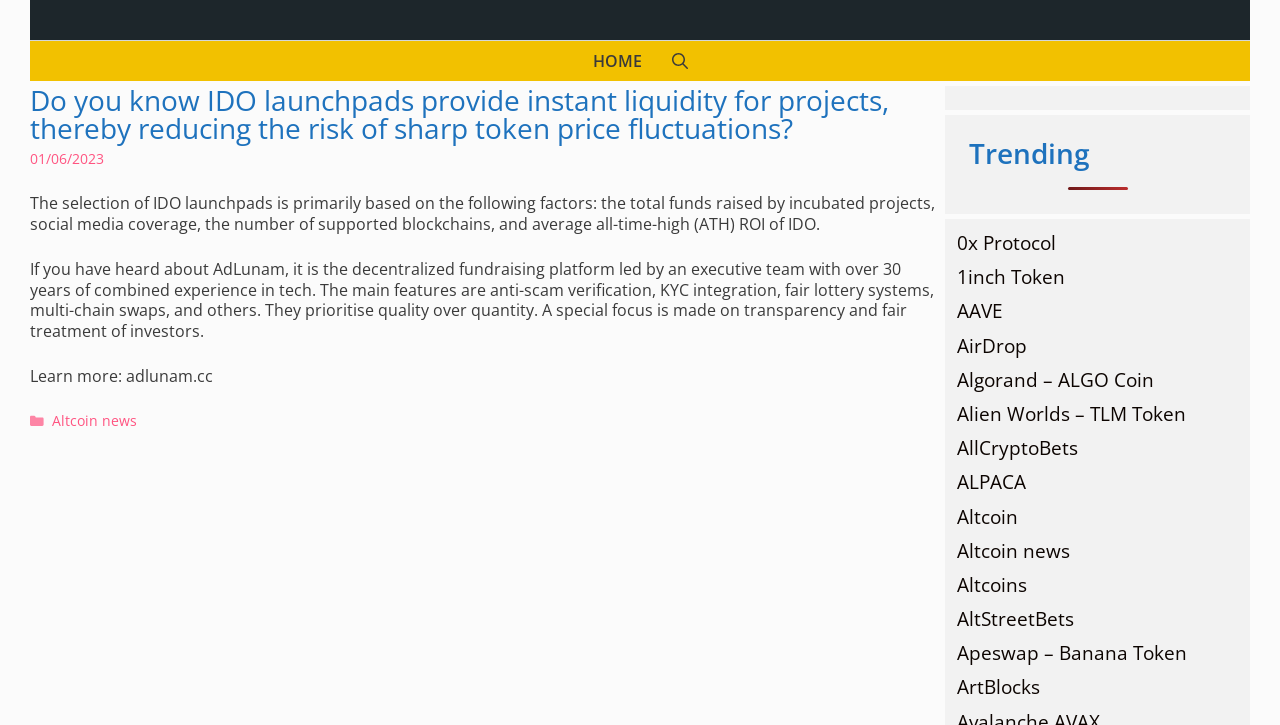Locate the bounding box coordinates of the element I should click to achieve the following instruction: "Explore 0x Protocol".

[0.748, 0.317, 0.825, 0.353]